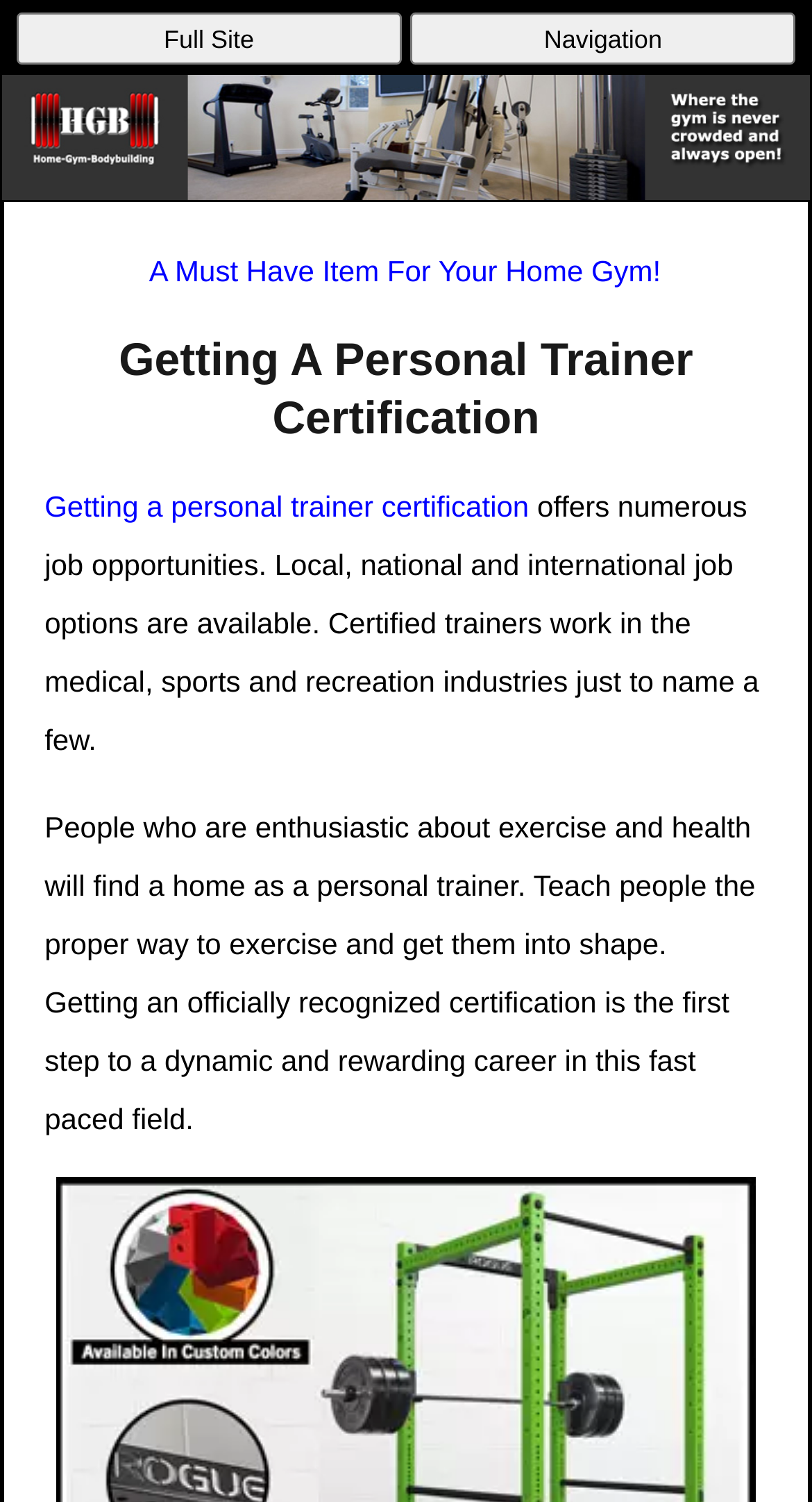Show the bounding box coordinates for the HTML element as described: "Navigation".

[0.505, 0.008, 0.98, 0.043]